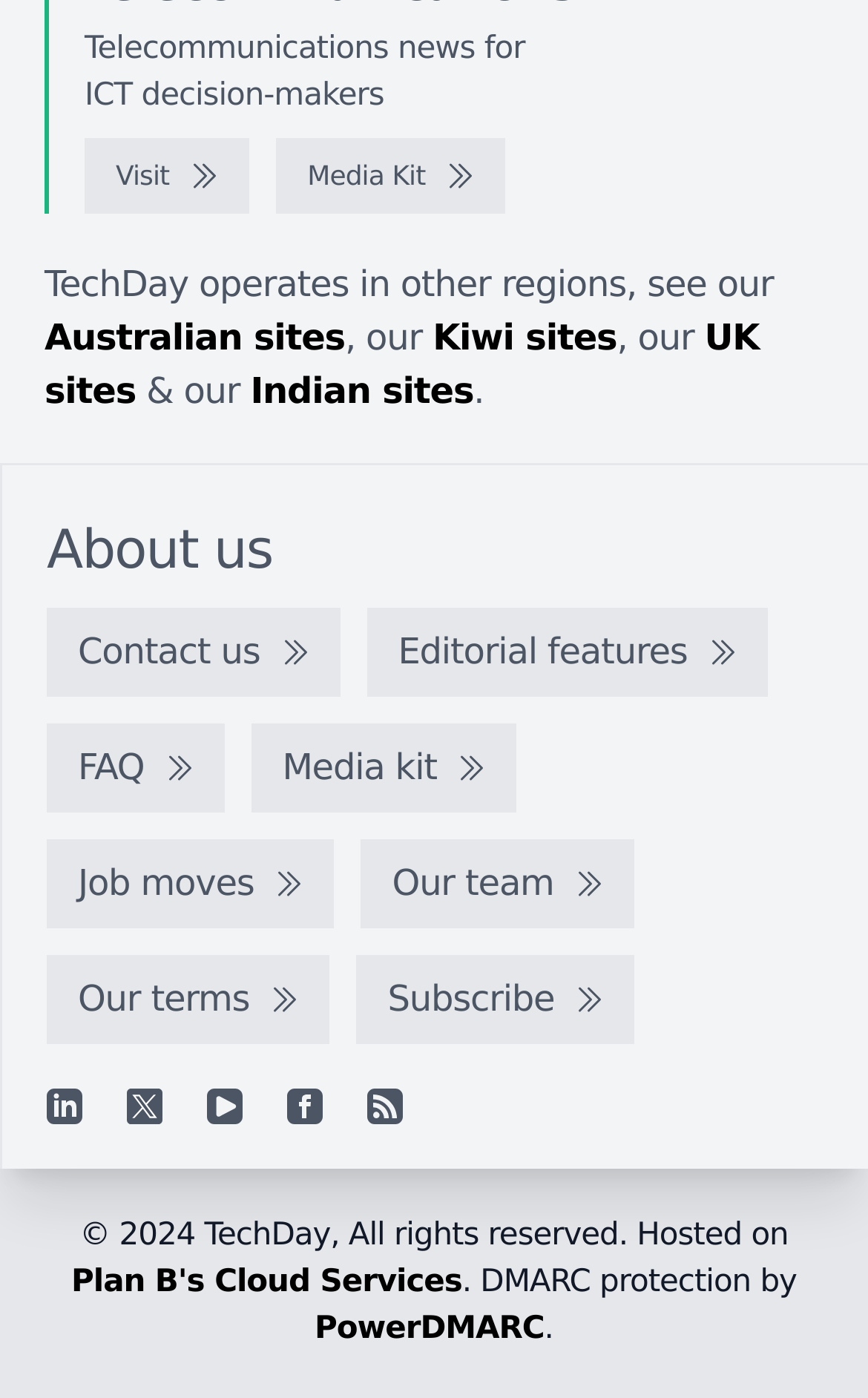What is the purpose of the 'Media Kit' link?
Please provide a comprehensive answer based on the information in the image.

The purpose of the 'Media Kit' link is to access the media kit, which is likely to provide information and resources for media professionals, as it is a common practice for companies to provide media kits for media professionals.